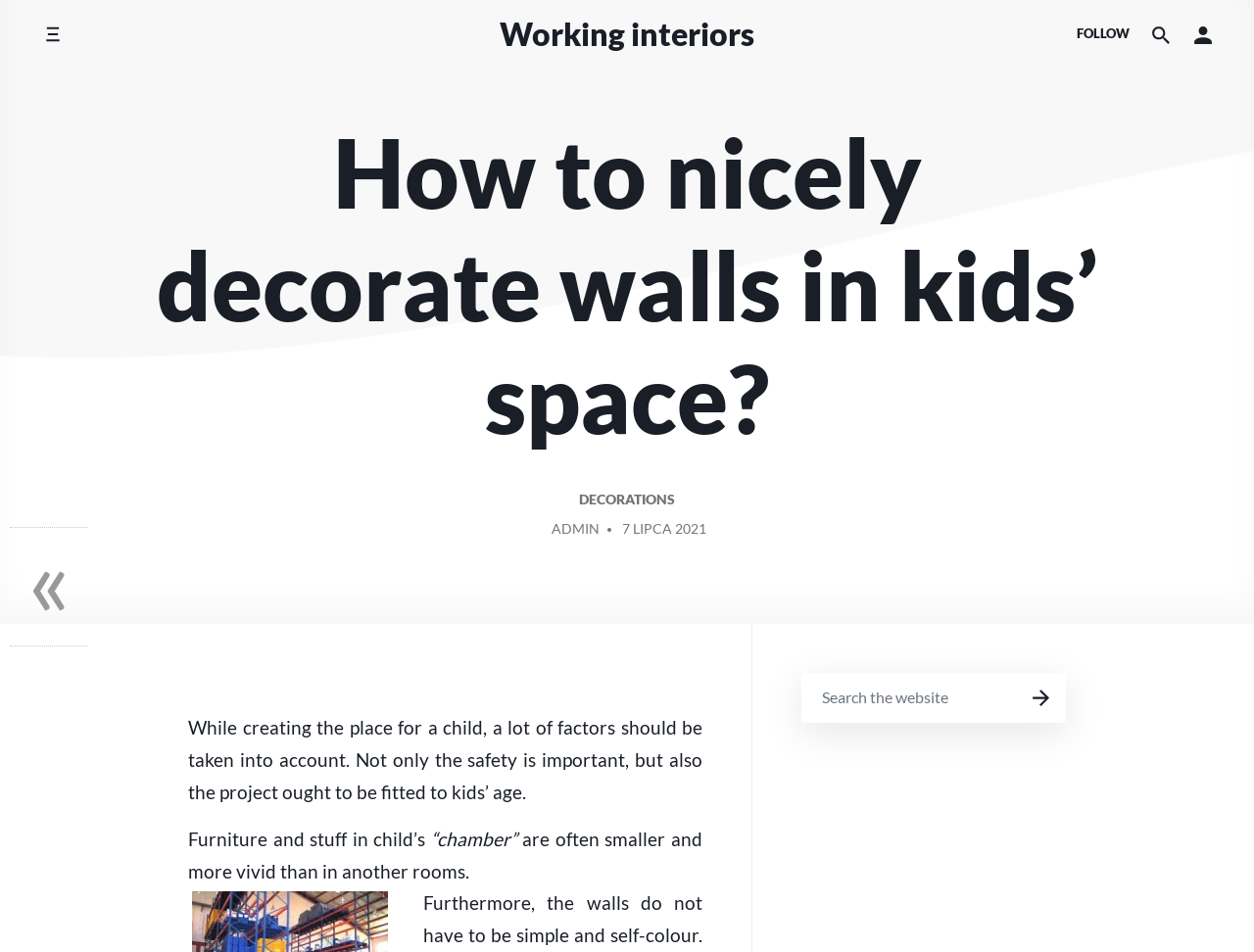Please provide a one-word or short phrase answer to the question:
What is the purpose of the room being decorated?

For a child